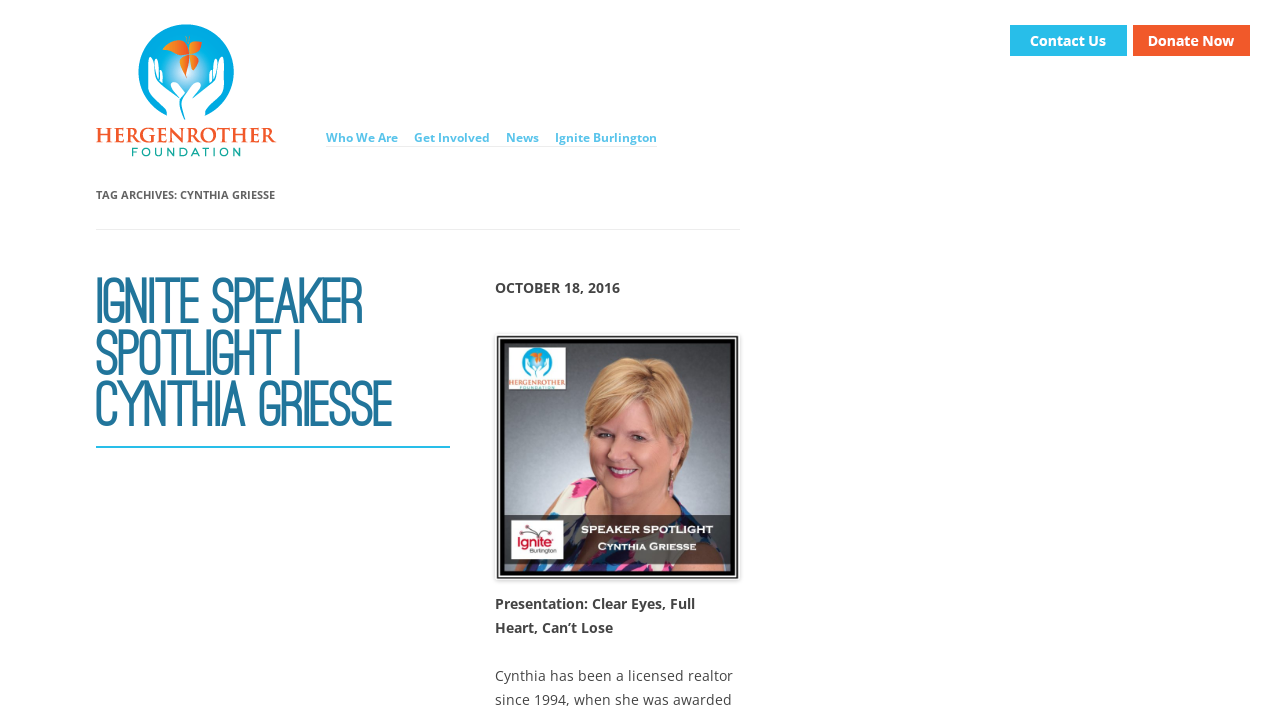Please find the top heading of the webpage and generate its text.

TAG ARCHIVES: CYNTHIA GRIESSE